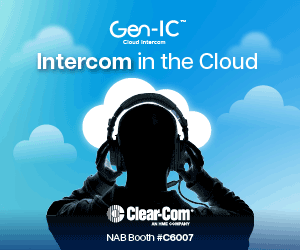Capture every detail in the image and describe it fully.

The image showcases promotional content for Clear-Com's Gen-IC™ Cloud Intercom service, emphasizing the innovative features of their cloud-based intercom solutions. Prominently displayed at the top is the product name "Gen-IC™" followed by the tagline "Intercom in the Cloud," which indicates its modern approach to communication technology. 

The design incorporates a silhouette of a person wearing headphones, suggesting an immersive audio experience. The background features soft, cloud-like graphics, enhancing the cloud theme and giving a sense of connectivity and advanced technology. At the bottom, the Clear-Com logo is featured, alongside details indicating their participation at the NAB event, with the booth number clearly marked as #C6007. This imagery effectively communicates the brand's focus on cutting-edge communication solutions in the broadcasting and media industry.